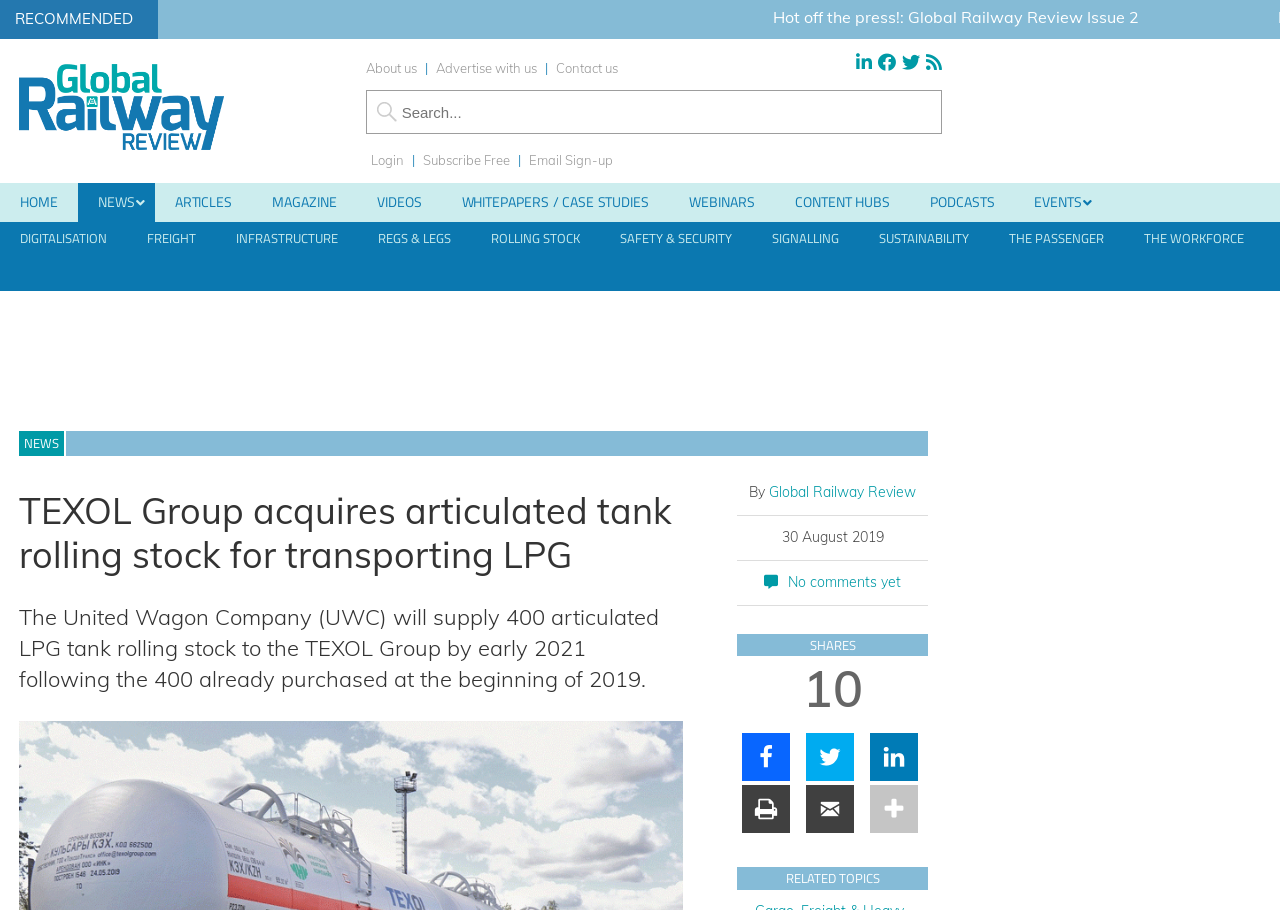Show the bounding box coordinates of the region that should be clicked to follow the instruction: "Log in to the community forum."

None